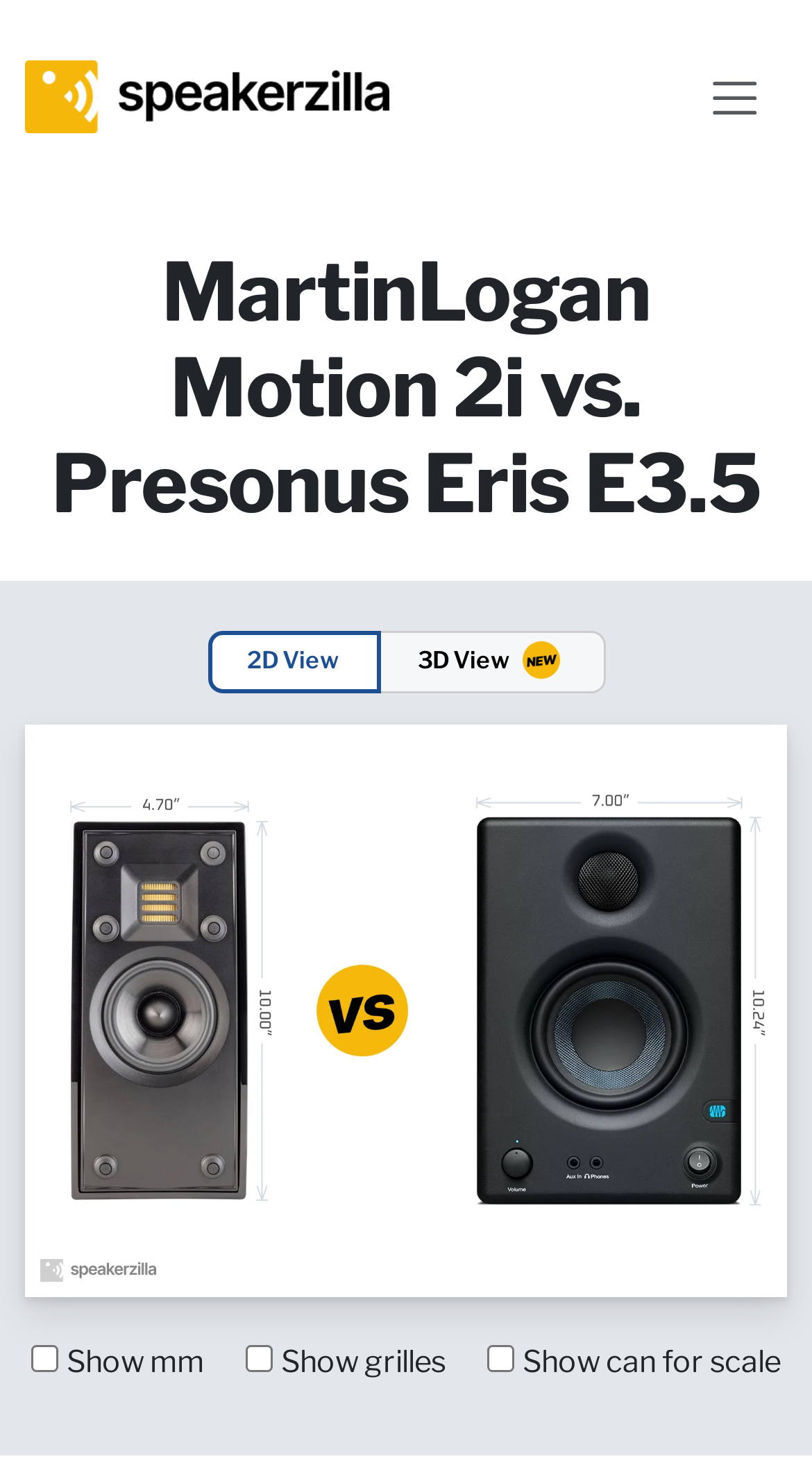Generate a comprehensive caption for the webpage you are viewing.

The webpage is a comparison page for two speakers, MartinLogan Motion 2i and Presonus Eris E3.5. At the top left, there is a logo of SpeakerZilla, accompanied by a navigation toggle button to the right. Below the logo, there is a heading that displays the title of the comparison, "MartinLogan Motion 2i vs. Presonus Eris E3.5".

In the middle of the page, there are two links, "2D View" and "3D View NEW", with the latter having a "NEW" badge icon next to it. Below these links, there is a large image that compares the two speakers, MartinLogan Motion 2i Bookshelf Speakers and Presonus Eris E3.5 3.5” Near Field Studio Monitor.

At the bottom of the page, there are three checkboxes, "Show mm", "Show grilles", and "Show can for scale", which are all unchecked by default. These checkboxes seem to be related to customizing the display of the speaker comparison.